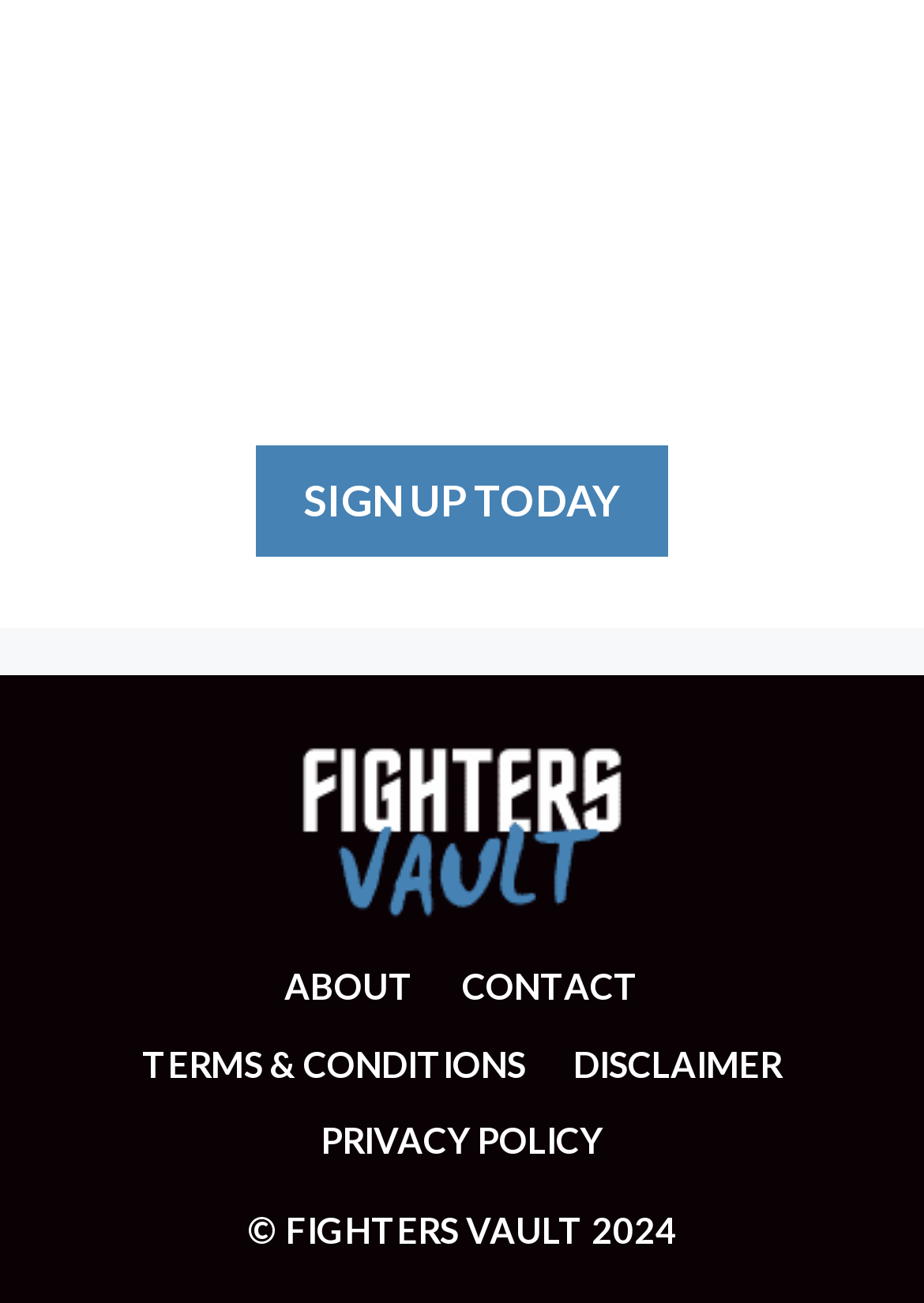What is the name of the website?
Provide a detailed and extensive answer to the question.

The name of the website can be inferred from the image element with the text 'fighters vault' and the copyright text '© FIGHTERS VAULT 2024' at the bottom of the page.